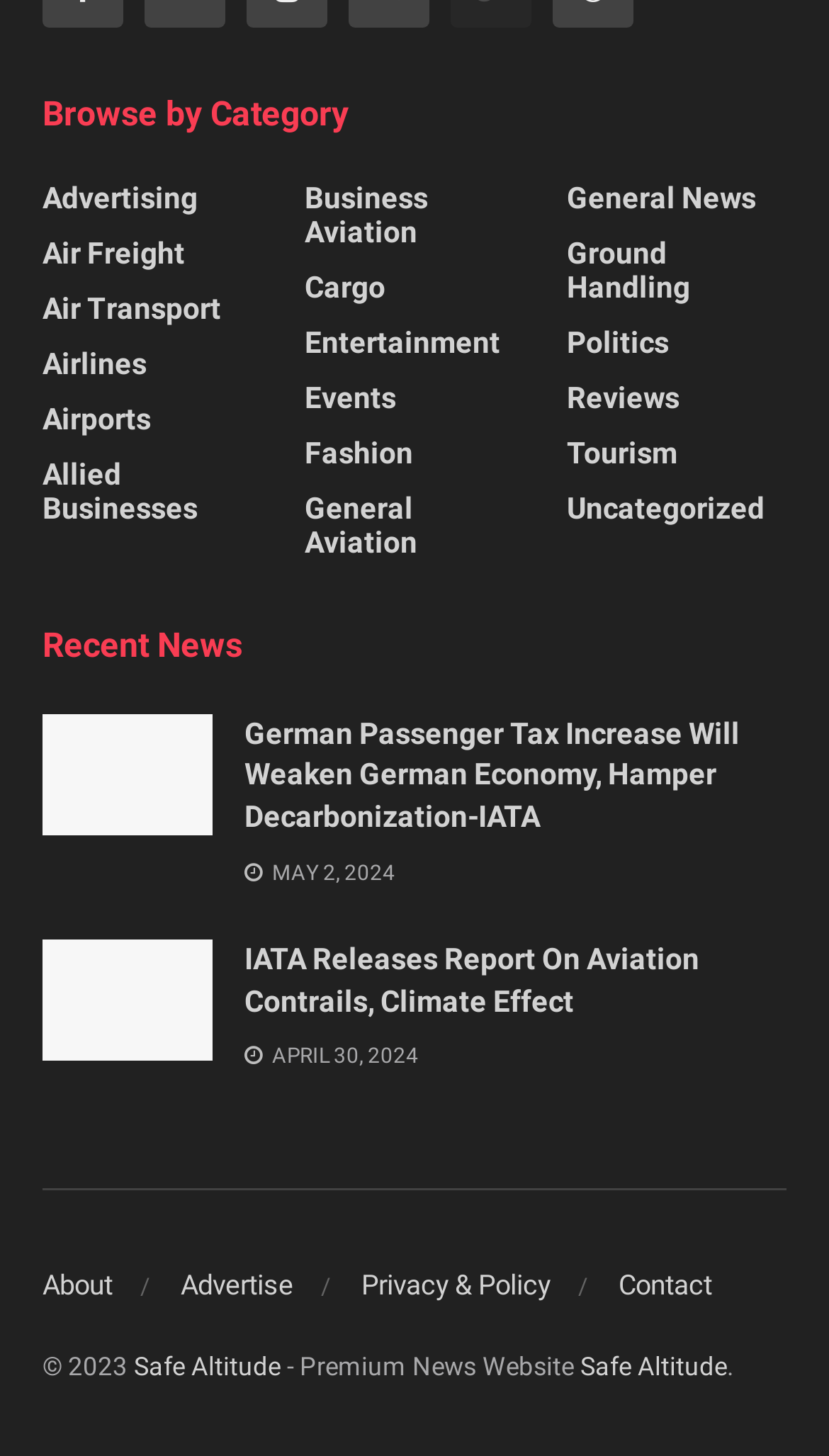Pinpoint the bounding box coordinates of the clickable area necessary to execute the following instruction: "Learn about German passenger tax increase". The coordinates should be given as four float numbers between 0 and 1, namely [left, top, right, bottom].

[0.295, 0.49, 0.949, 0.576]